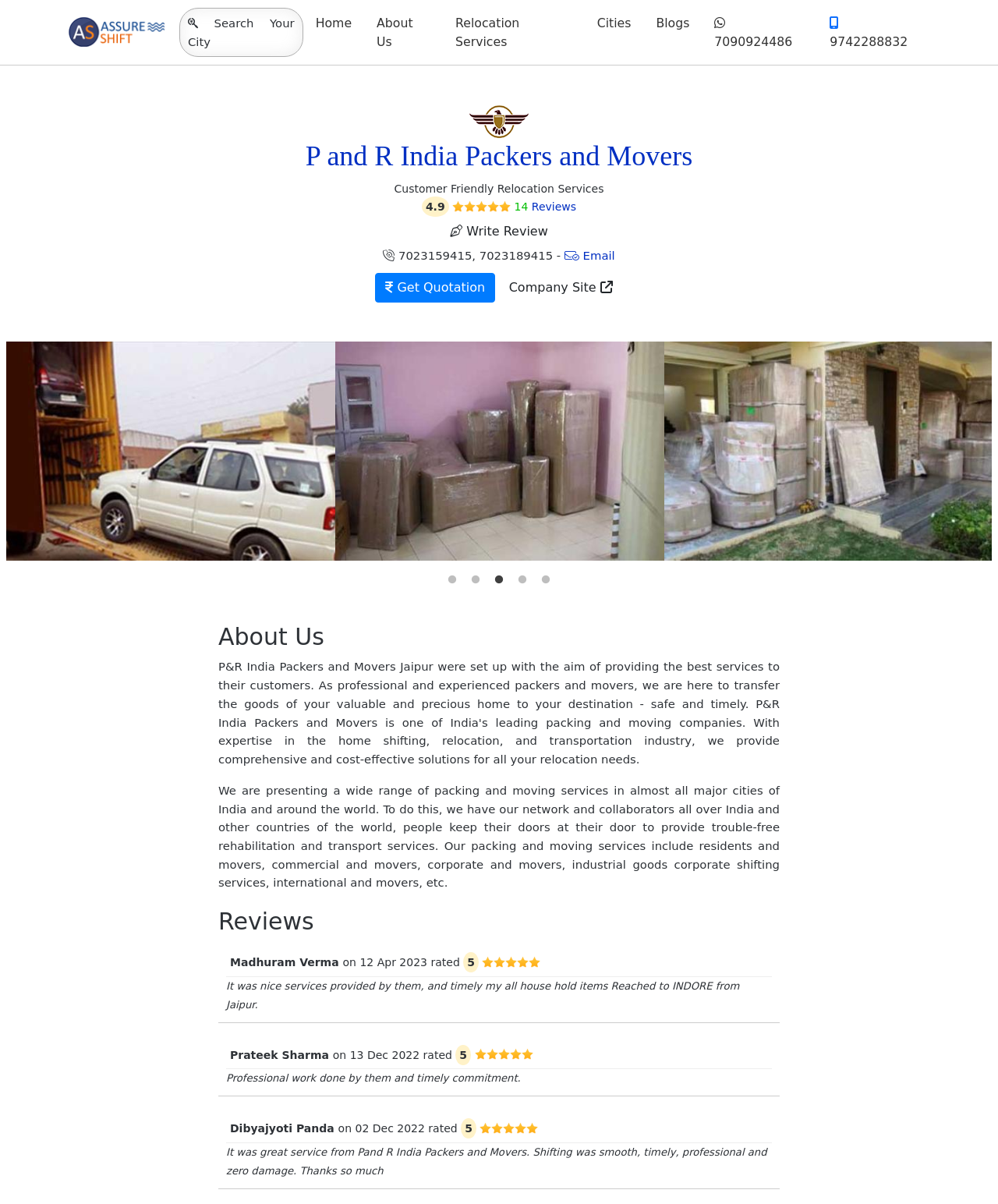Answer the question below in one word or phrase:
What services do they provide?

Packing and moving services